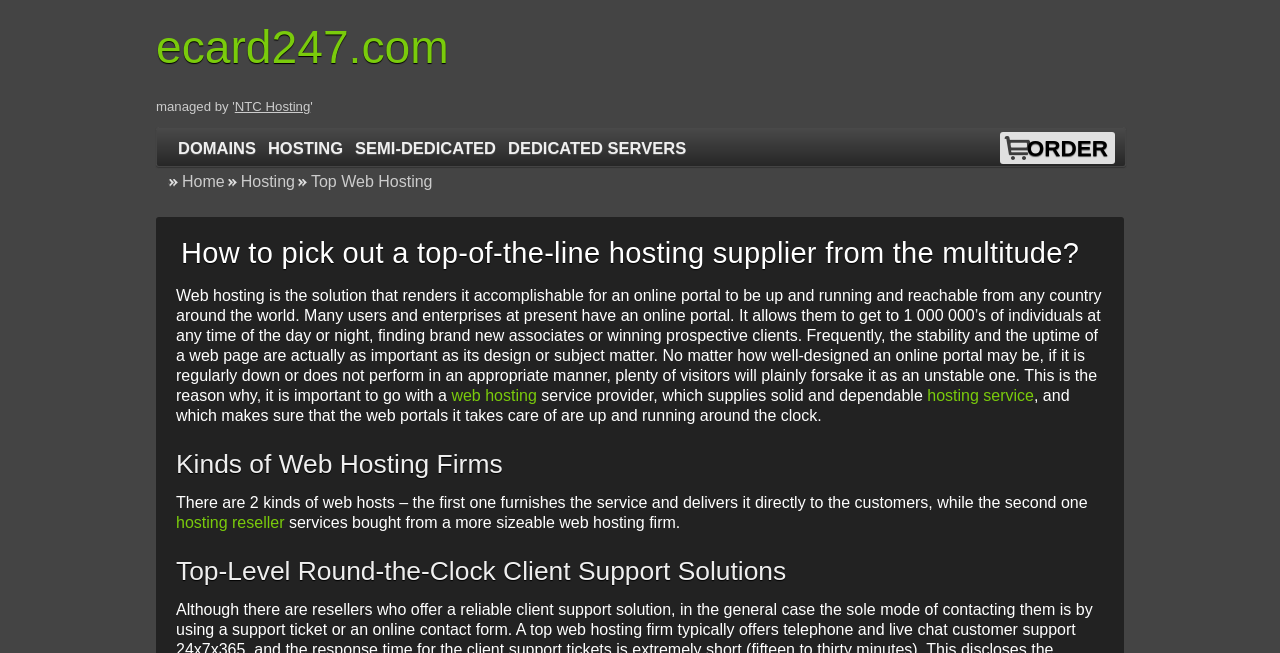Can you locate the main headline on this webpage and provide its text content?

How to pick out a top-of-the-line hosting supplier from the multitude?